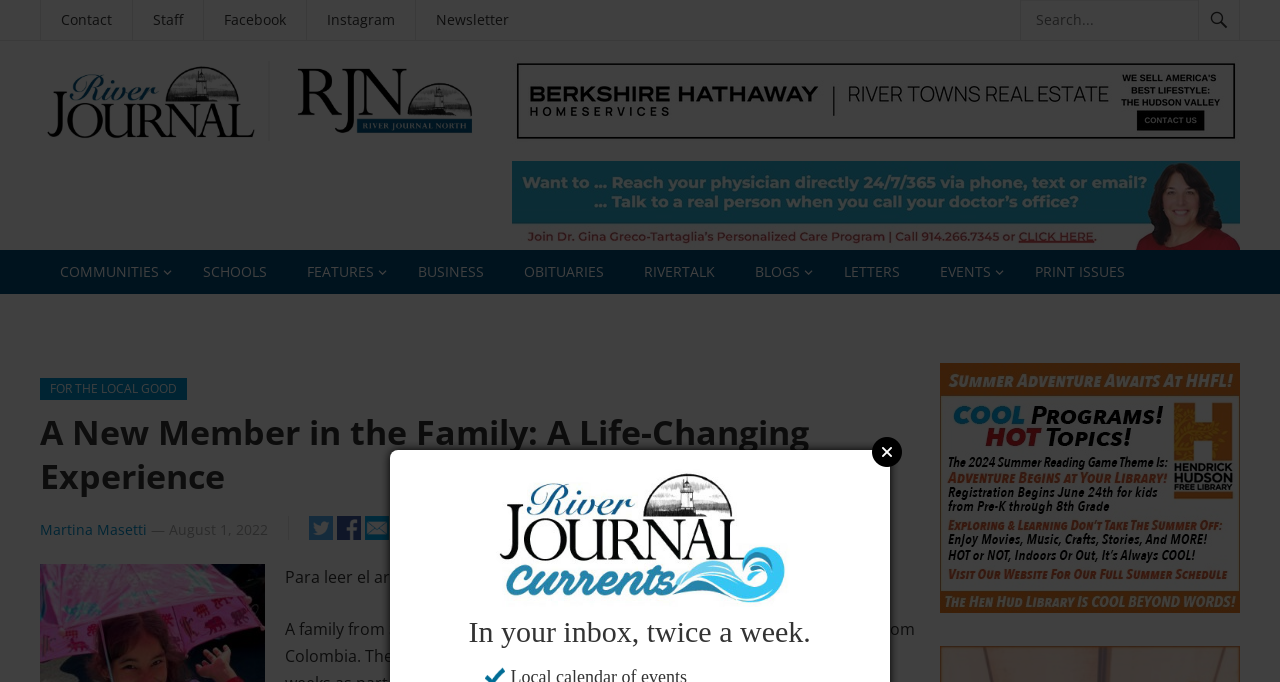What is the location of the family hosting the foster child?
Refer to the image and provide a one-word or short phrase answer.

Sleepy Hollow